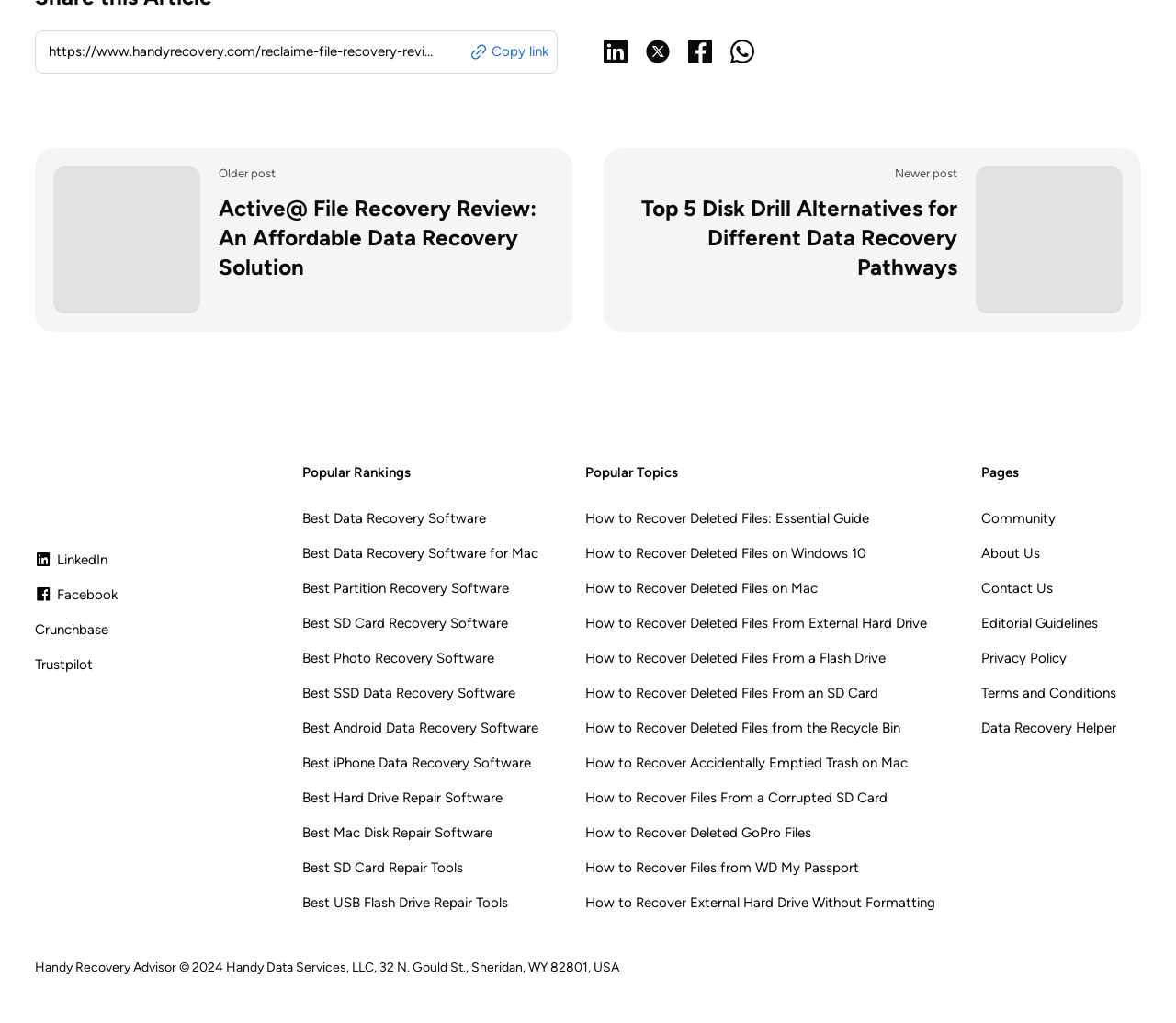Identify the bounding box coordinates of the part that should be clicked to carry out this instruction: "Read Active@ File Recovery Review".

[0.186, 0.189, 0.471, 0.275]